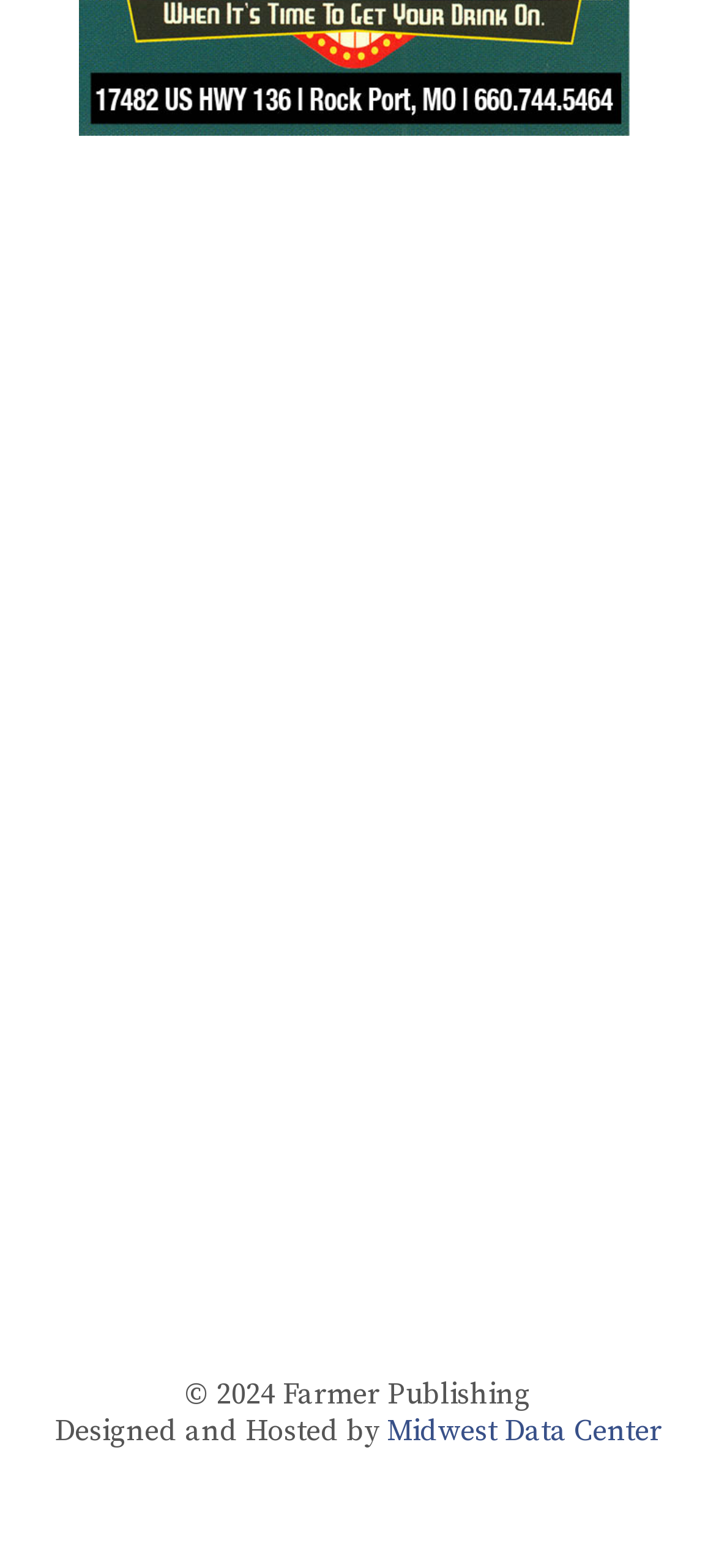Determine the bounding box coordinates for the UI element with the following description: "© 2024". The coordinates should be four float numbers between 0 and 1, represented as [left, top, right, bottom].

[0.259, 0.878, 0.385, 0.901]